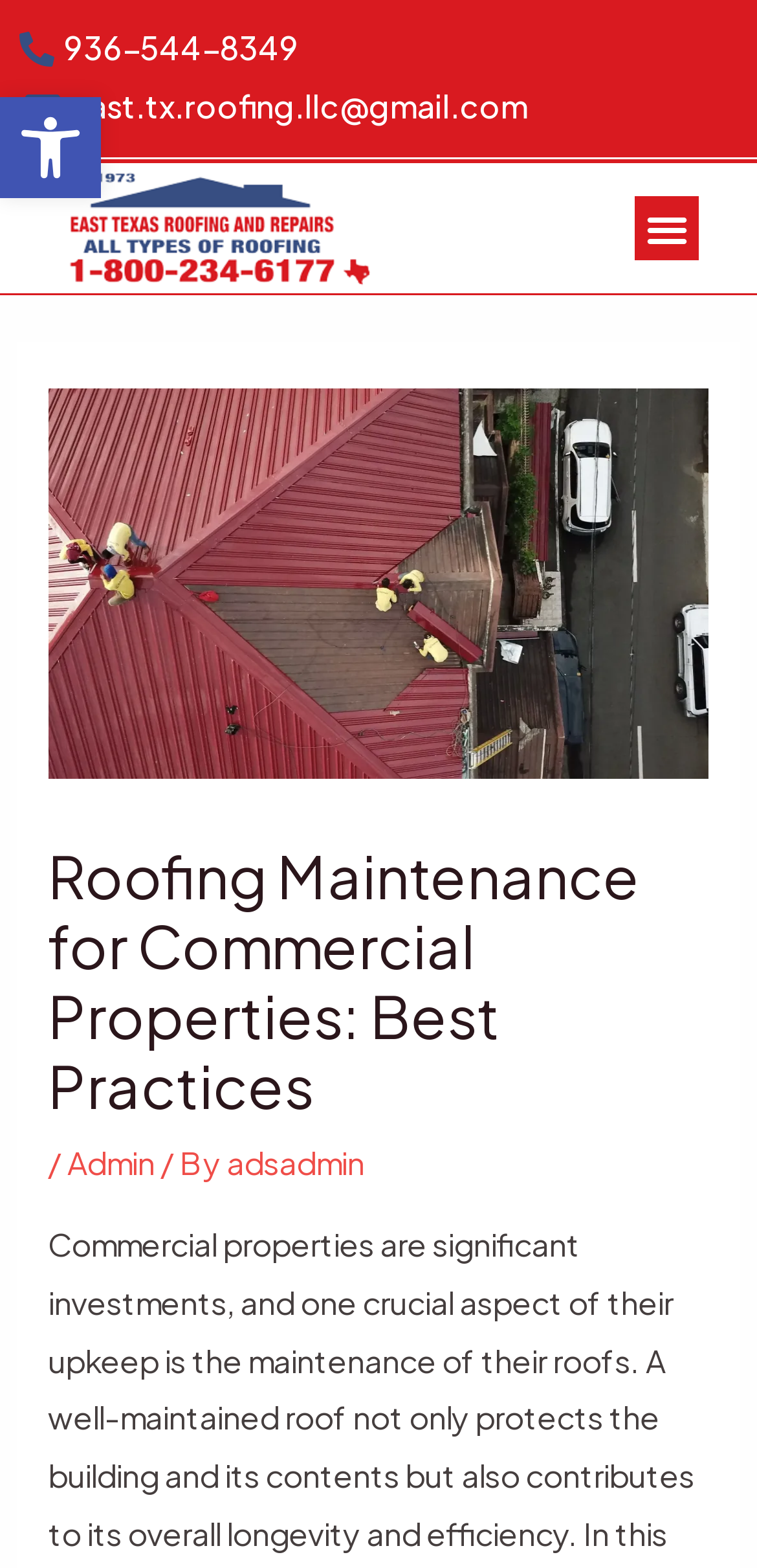What is the email address to contact?
Please give a detailed and elaborate answer to the question based on the image.

I found the email address by looking at the static text element with the bounding box coordinates [0.092, 0.054, 0.697, 0.08] which contains the email address 'east.tx.roofing.llc@gmail.com'.